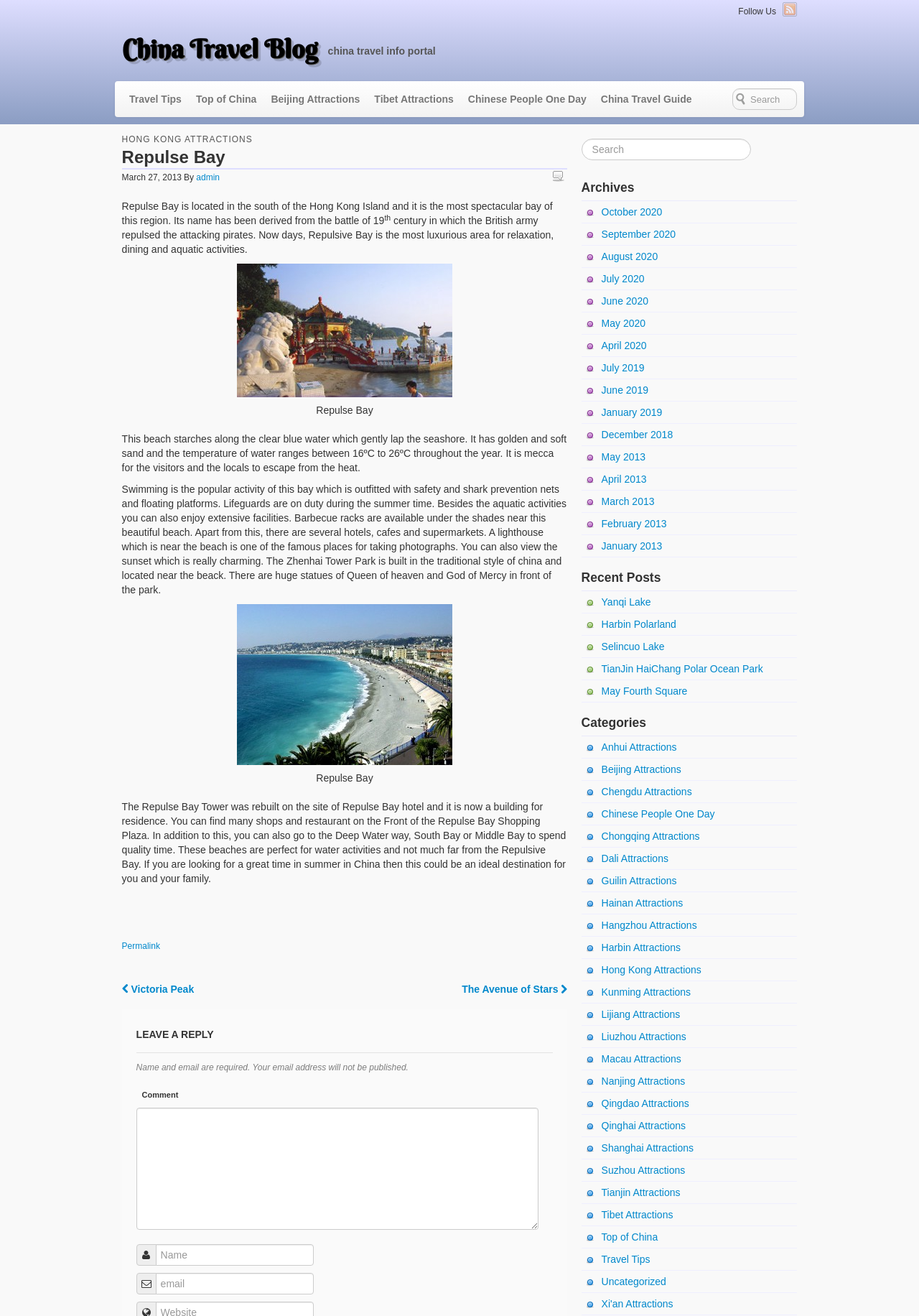Identify the coordinates of the bounding box for the element described below: "Chinese People One Day". Return the coordinates as four float numbers between 0 and 1: [left, top, right, bottom].

[0.501, 0.065, 0.646, 0.086]